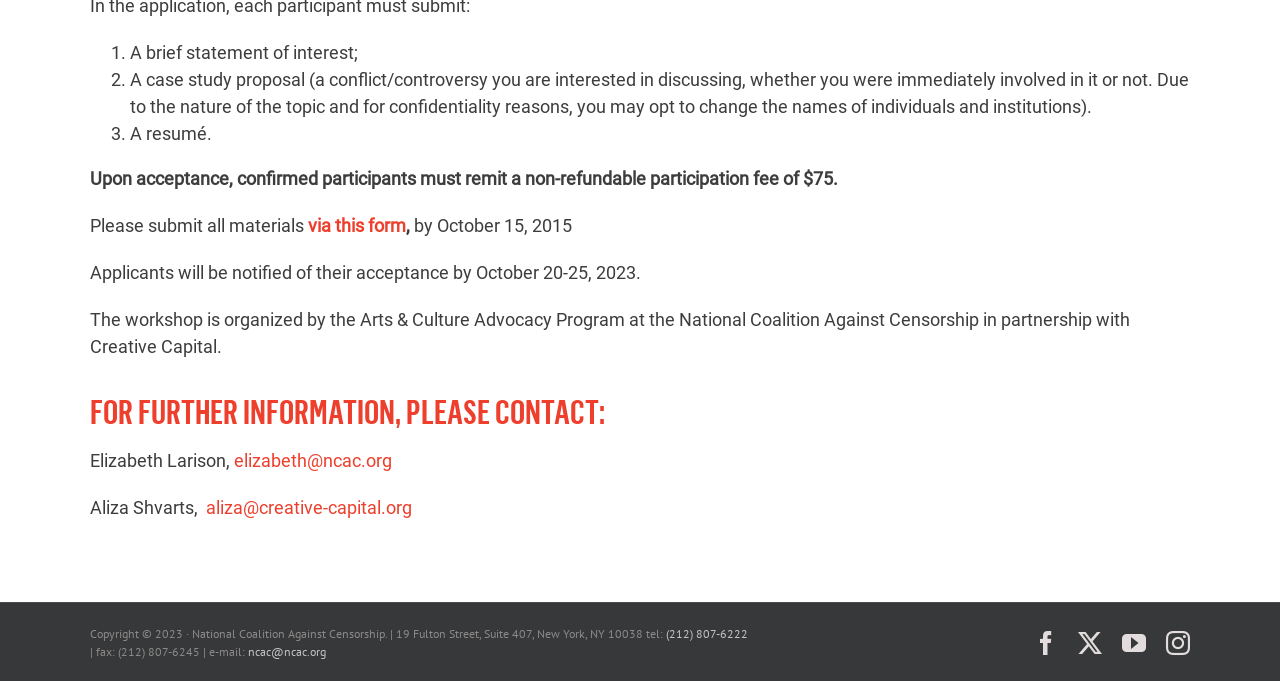Identify the bounding box coordinates for the region of the element that should be clicked to carry out the instruction: "Contact Elizabeth Larison via email". The bounding box coordinates should be four float numbers between 0 and 1, i.e., [left, top, right, bottom].

[0.183, 0.66, 0.306, 0.691]